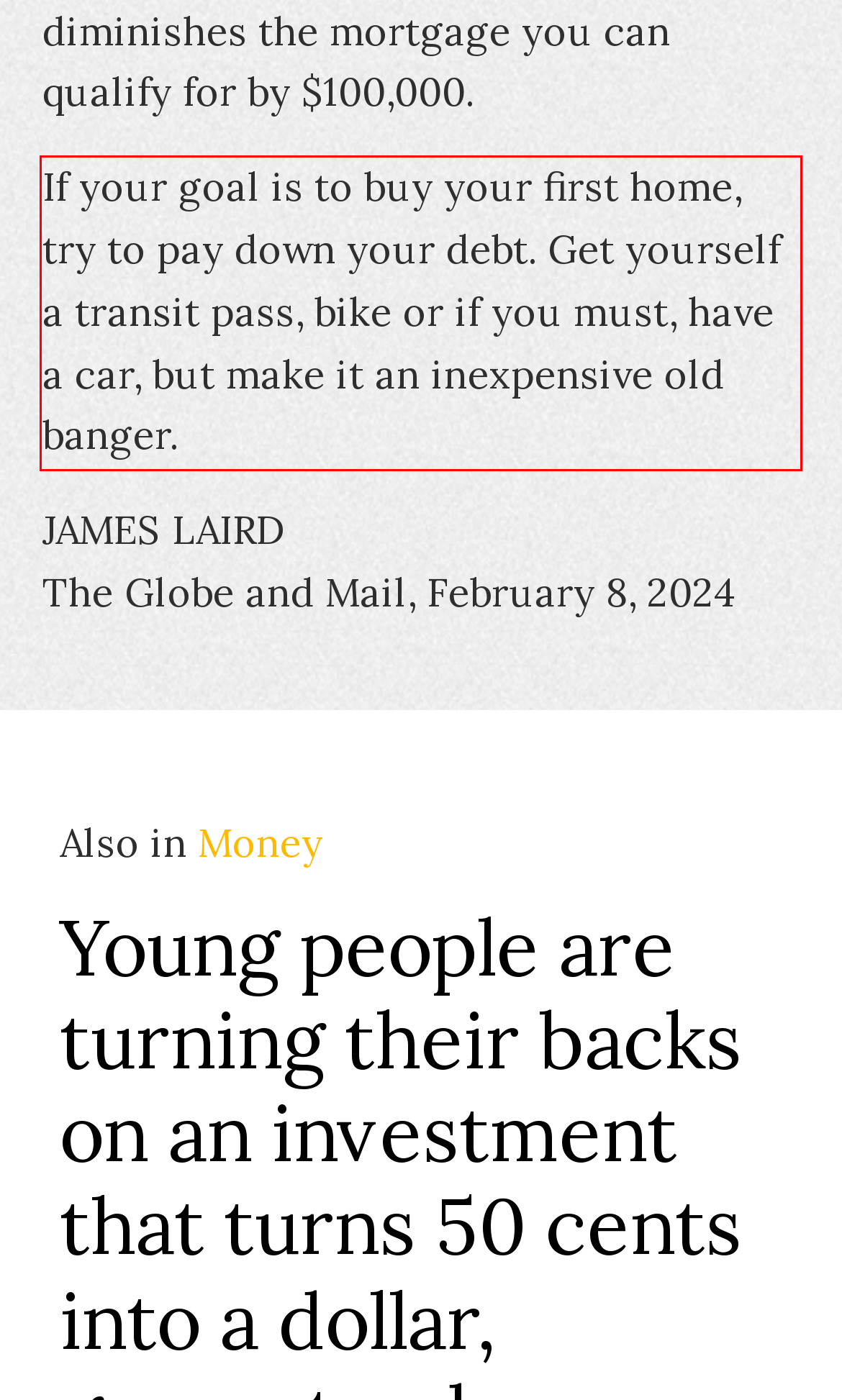Please perform OCR on the UI element surrounded by the red bounding box in the given webpage screenshot and extract its text content.

If your goal is to buy your first home, try to pay down your debt. Get yourself a transit pass, bike or if you must, have a car, but make it an inexpensive old banger.